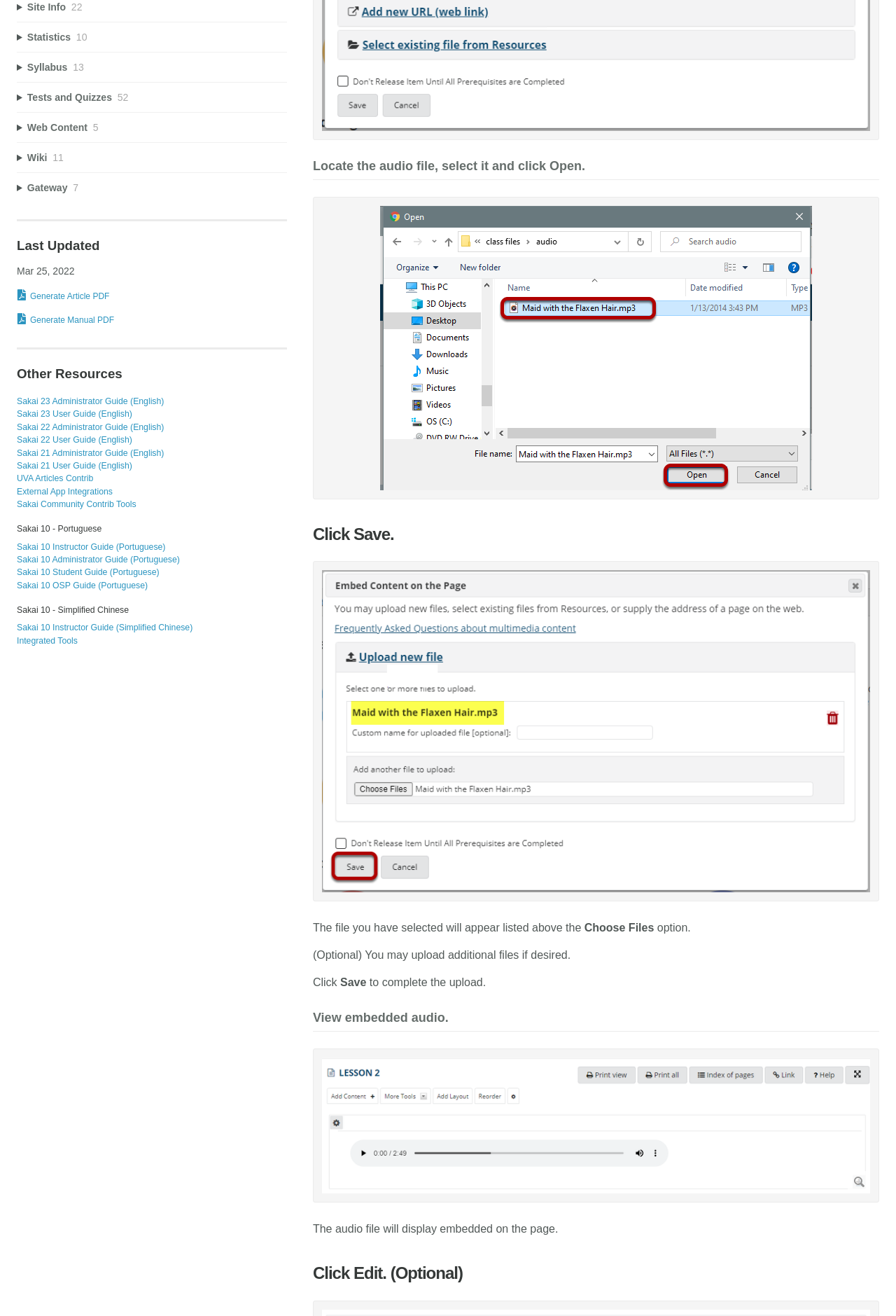Please give a short response to the question using one word or a phrase:
What language are the Sakai 10 guides in?

Portuguese and Simplified Chinese